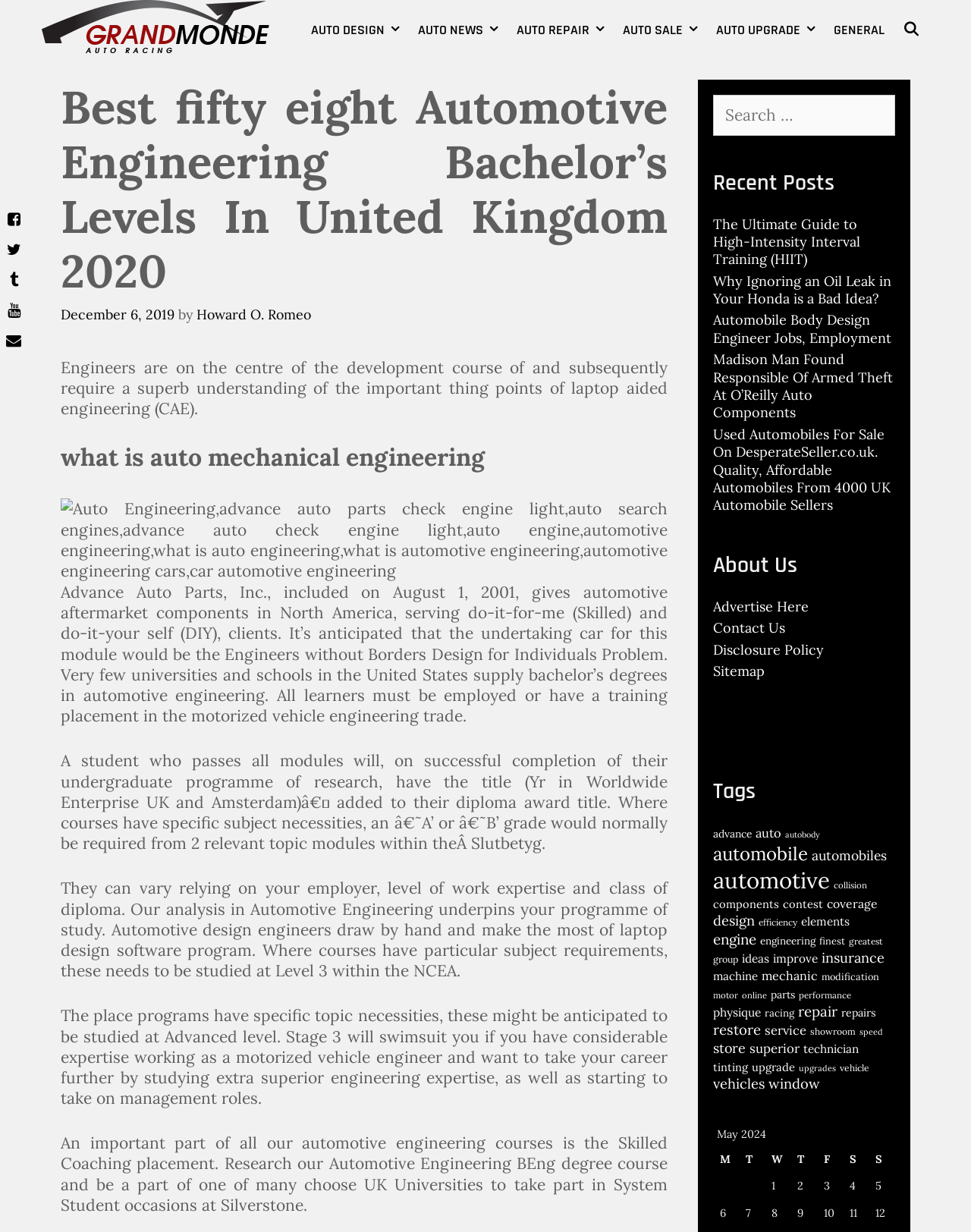Give a short answer using one word or phrase for the question:
What are the categories listed under 'Recent Posts'?

Various automotive engineering topics